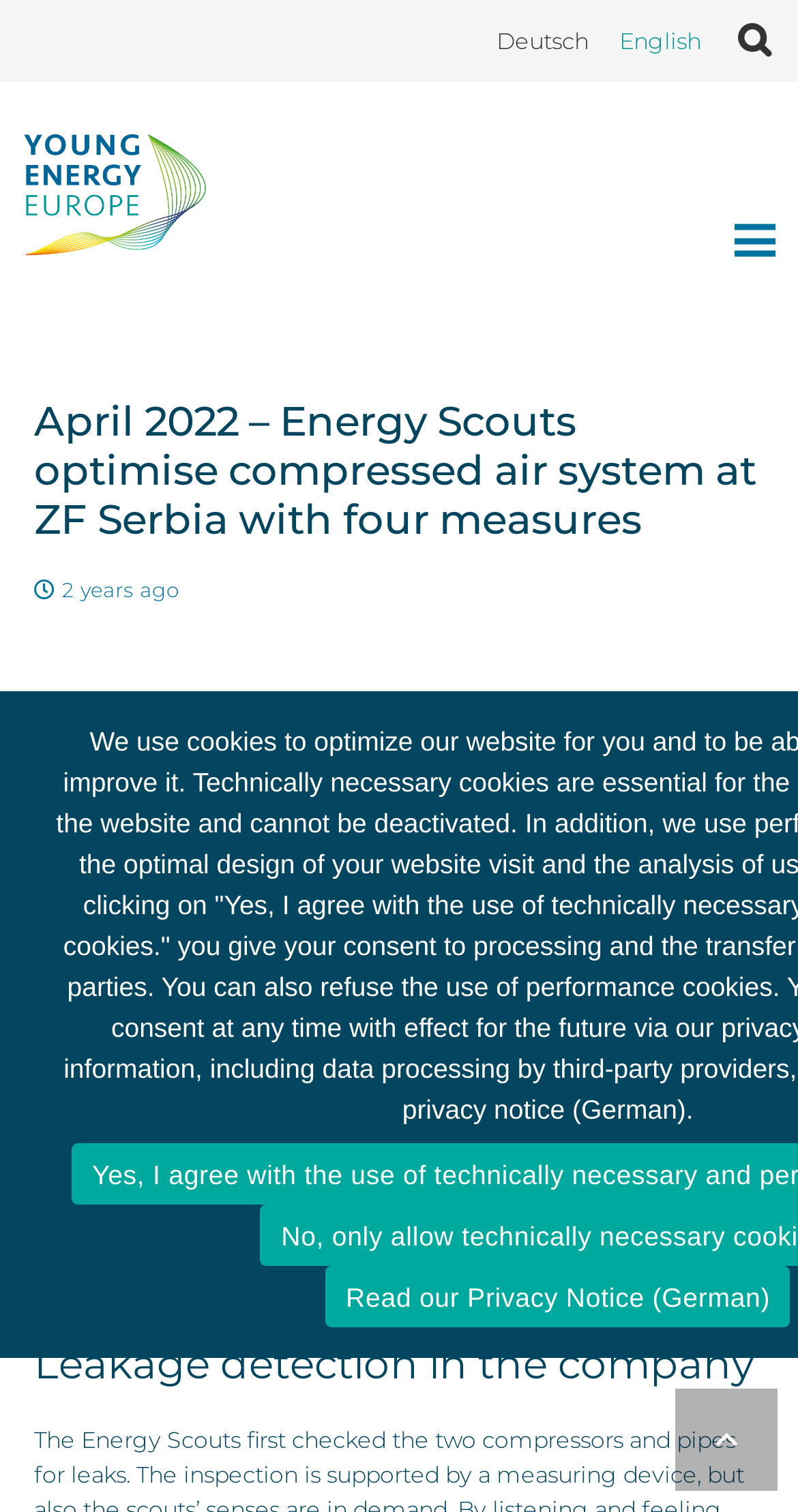What is the topic of the practical project mentioned in the article?
Based on the visual content, answer with a single word or a brief phrase.

Compressed air generation